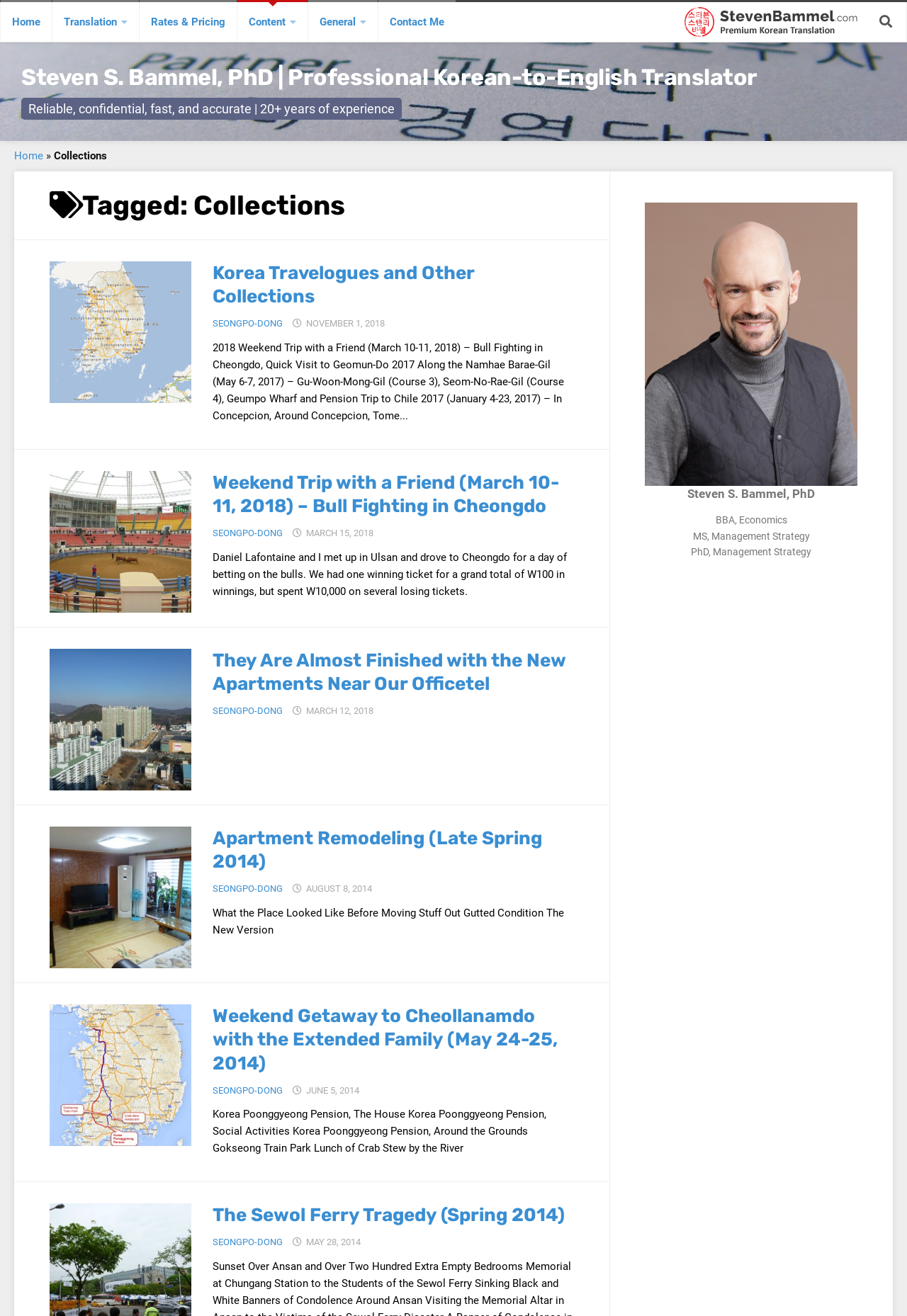Please identify the coordinates of the bounding box that should be clicked to fulfill this instruction: "Click on the 'Home' link".

[0.001, 0.0, 0.057, 0.032]